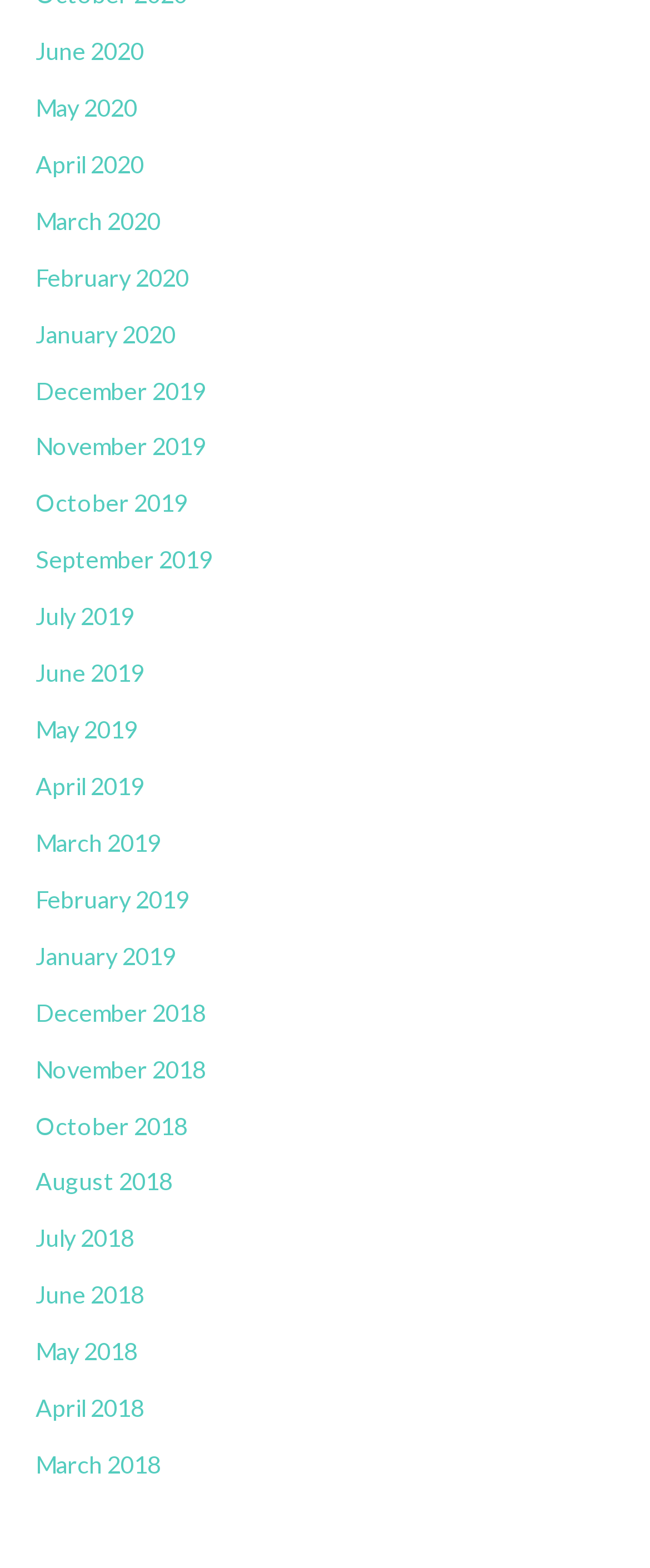Please determine the bounding box coordinates of the element to click on in order to accomplish the following task: "view April 2020". Ensure the coordinates are four float numbers ranging from 0 to 1, i.e., [left, top, right, bottom].

[0.055, 0.096, 0.222, 0.114]